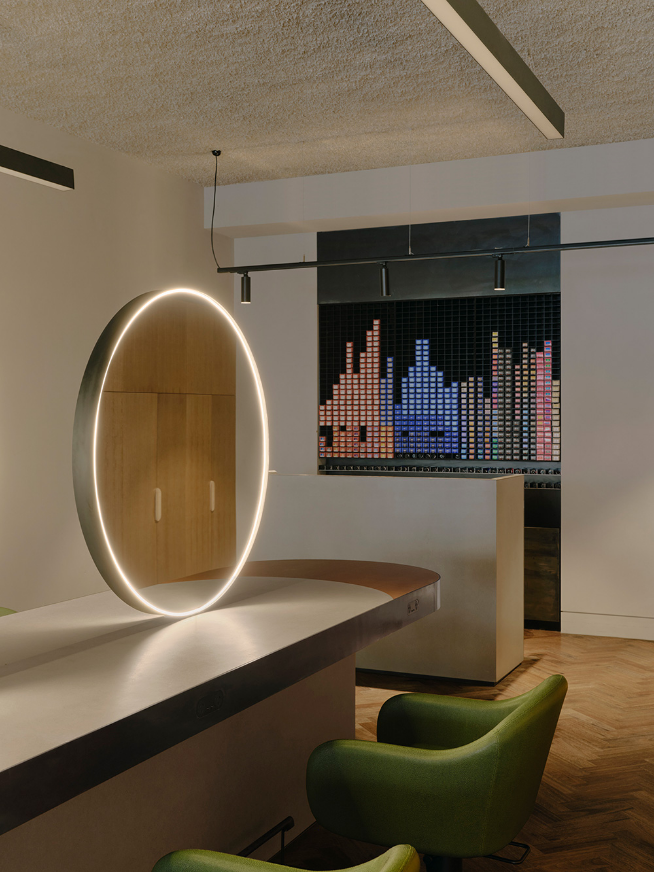Is the soundwave visualization monochromatic?
Please provide a comprehensive answer based on the contents of the image.

The caption describes the soundwave visualization as composed of colorful blocks, predominantly in shades of blue and pink, which suggests that it is not monochromatic, but rather features a range of colors.